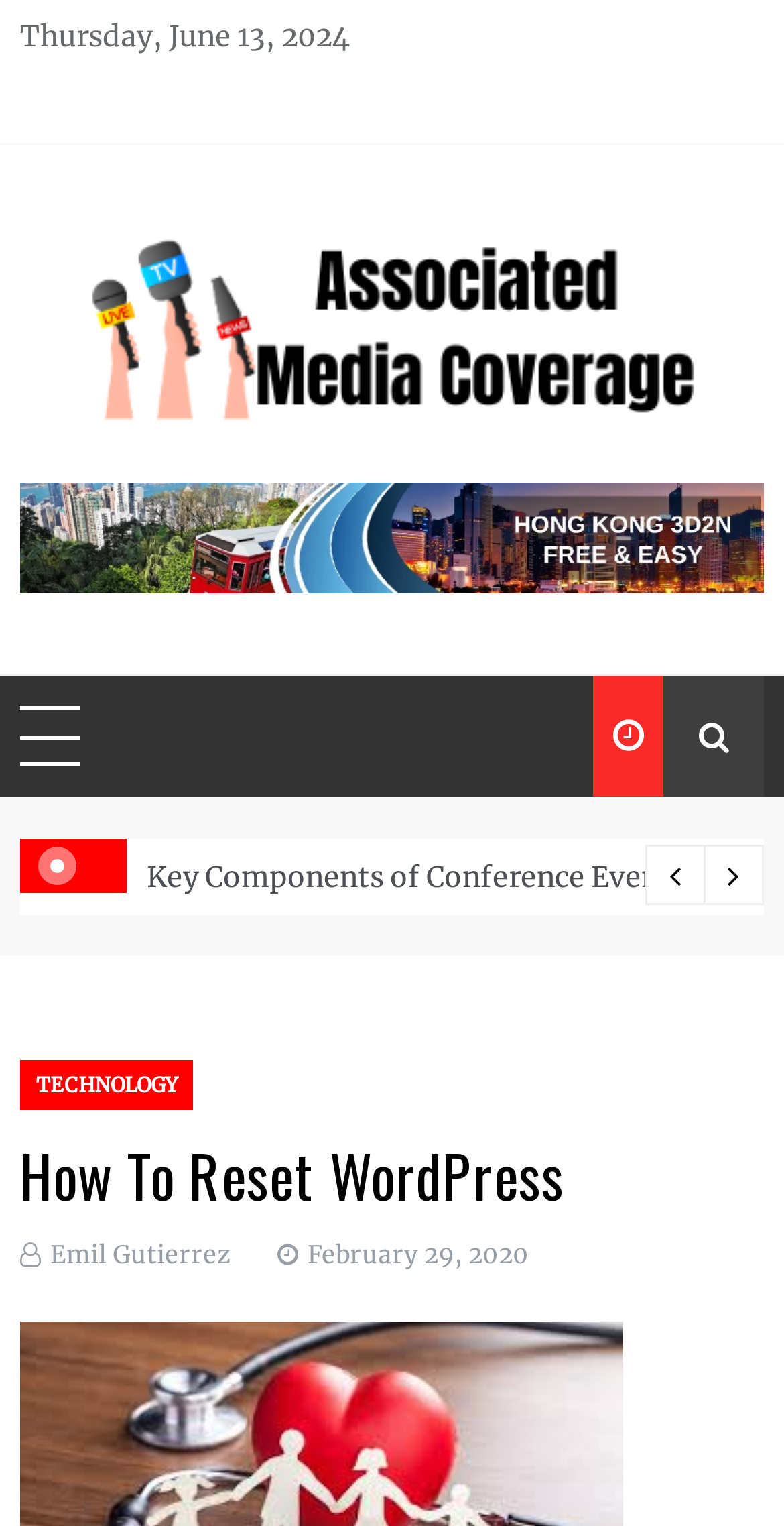Predict the bounding box coordinates for the UI element described as: "February 29, 2020February 29, 2020". The coordinates should be four float numbers between 0 and 1, presented as [left, top, right, bottom].

[0.346, 0.812, 0.674, 0.832]